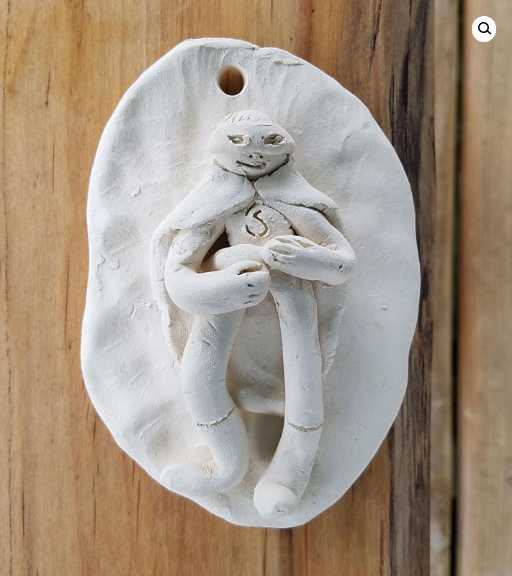What is the background of the plaque?
Observe the image and answer the question with a one-word or short phrase response.

wood surface